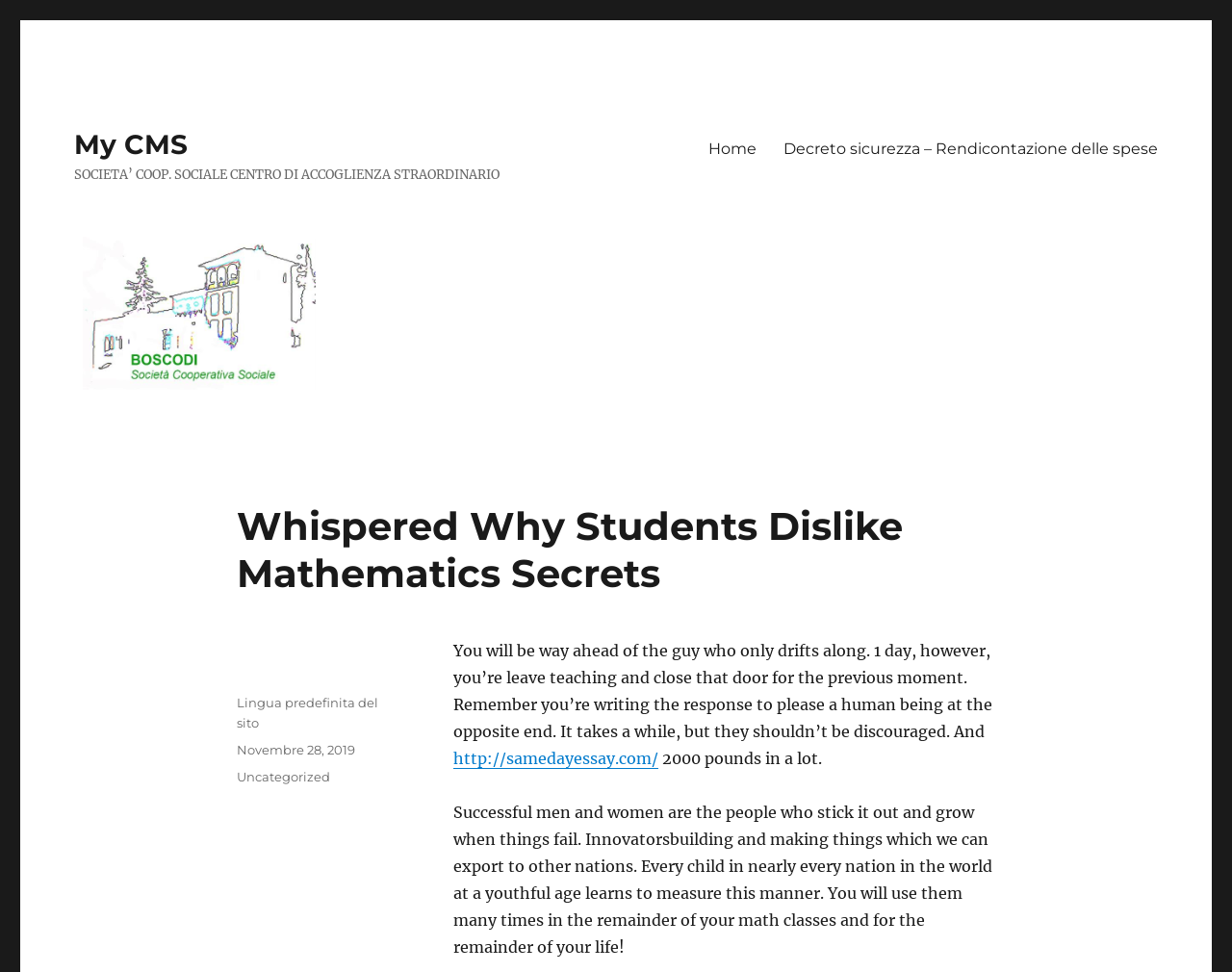What is the date of publication of the article?
Give a detailed response to the question by analyzing the screenshot.

I found the answer by looking at the link element with the text 'Novembre 28, 2019' in the footer section of the webpage, which is likely to be the publication date of the article.